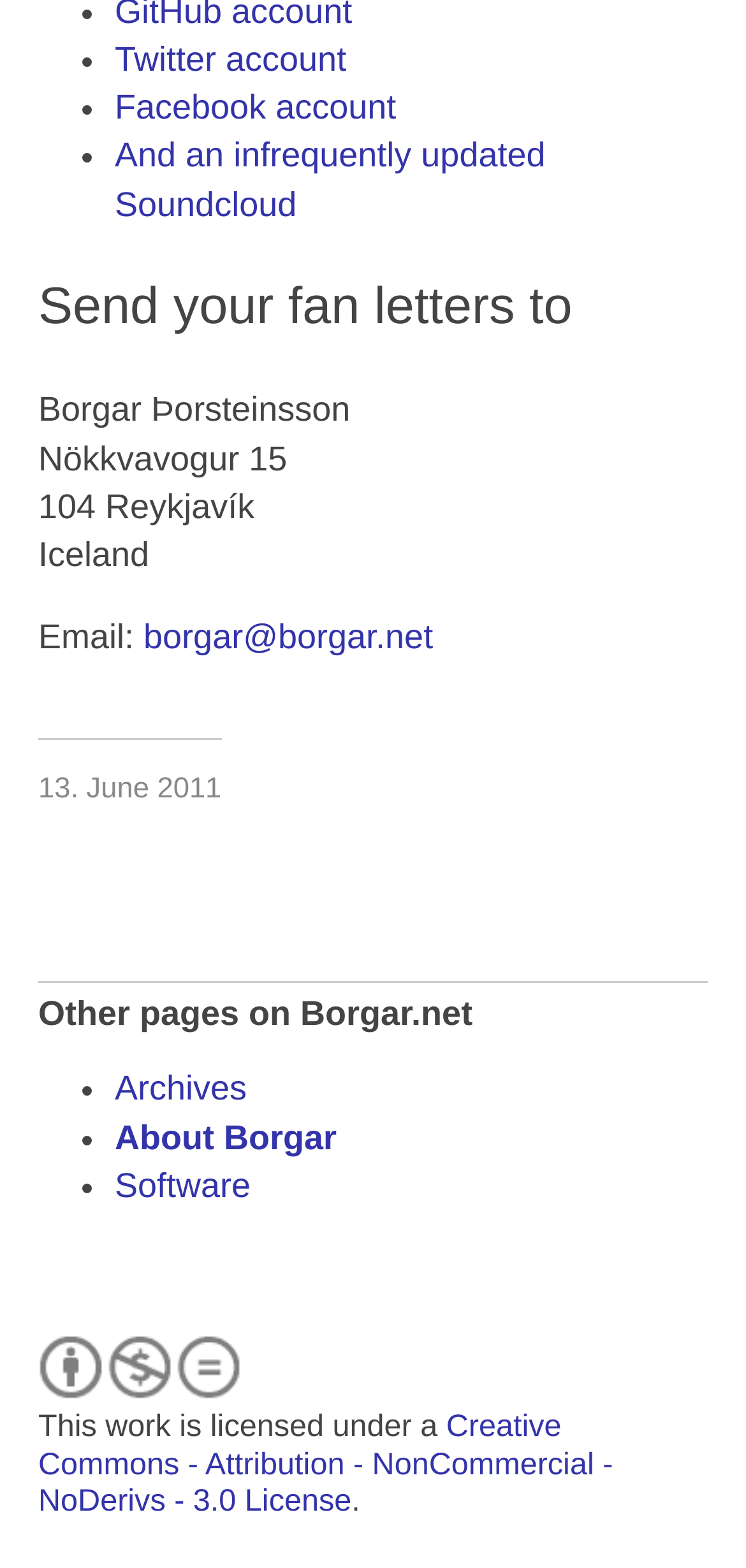What is the author's email address?
Analyze the image and deliver a detailed answer to the question.

I found the email address by looking at the text content of the link element with the text 'Email:' above it, which indicates that the link is an email address.